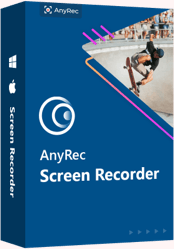What is the tone conveyed by the design?
Please answer the question with as much detail as possible using the screenshot.

The design of the packaging, with its blue background and vibrant accents, conveys a modern and user-friendly technology feel, suggesting that the product is easy to use and accessible to a wide range of users.